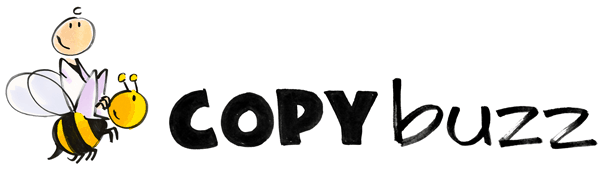Provide a brief response in the form of a single word or phrase:
What is the tone of the platform?

Approachable and engaging